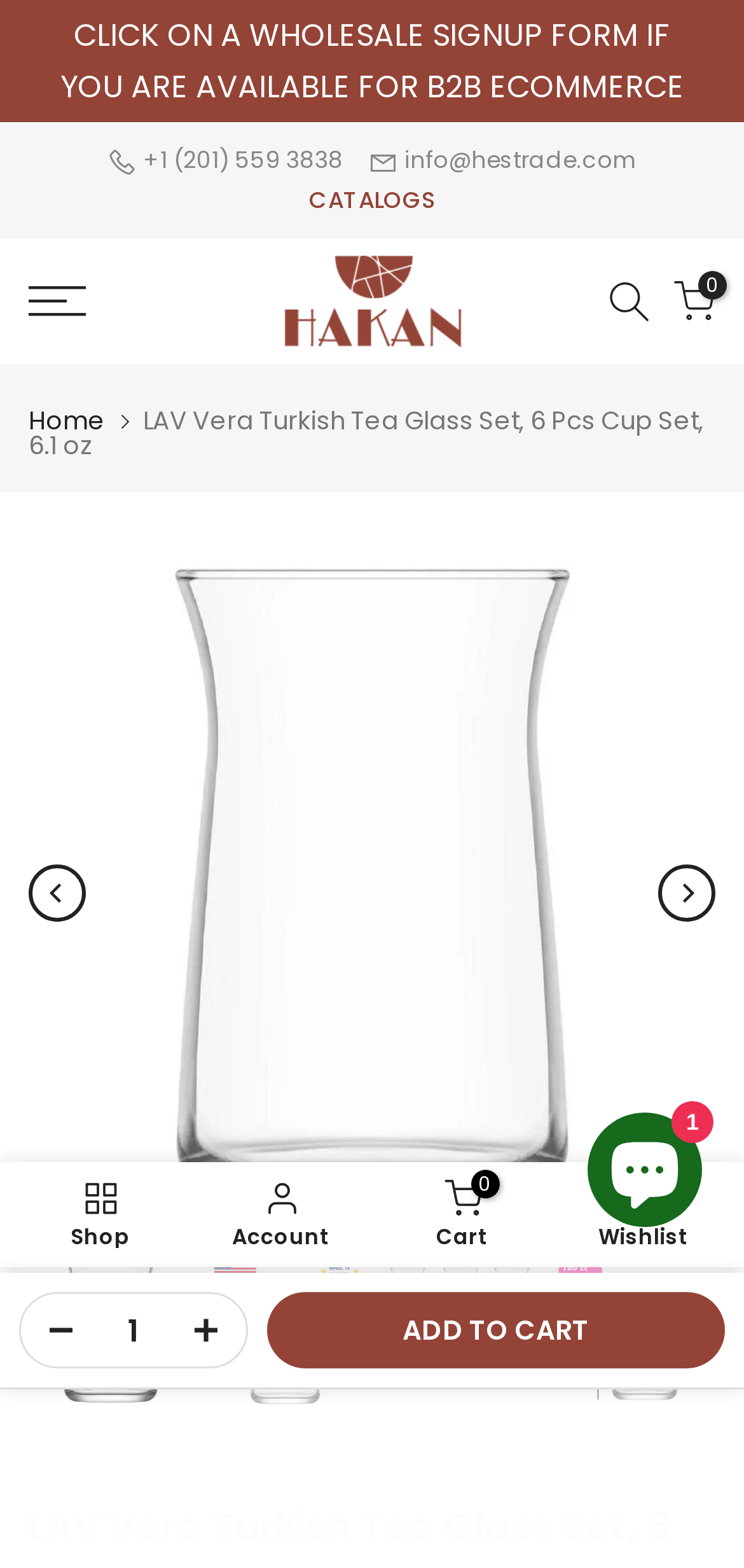Determine the bounding box coordinates for the clickable element required to fulfill the instruction: "Enlarge the image". Provide the coordinates as four float numbers between 0 and 1, i.e., [left, top, right, bottom].

[0.833, 0.728, 0.936, 0.777]